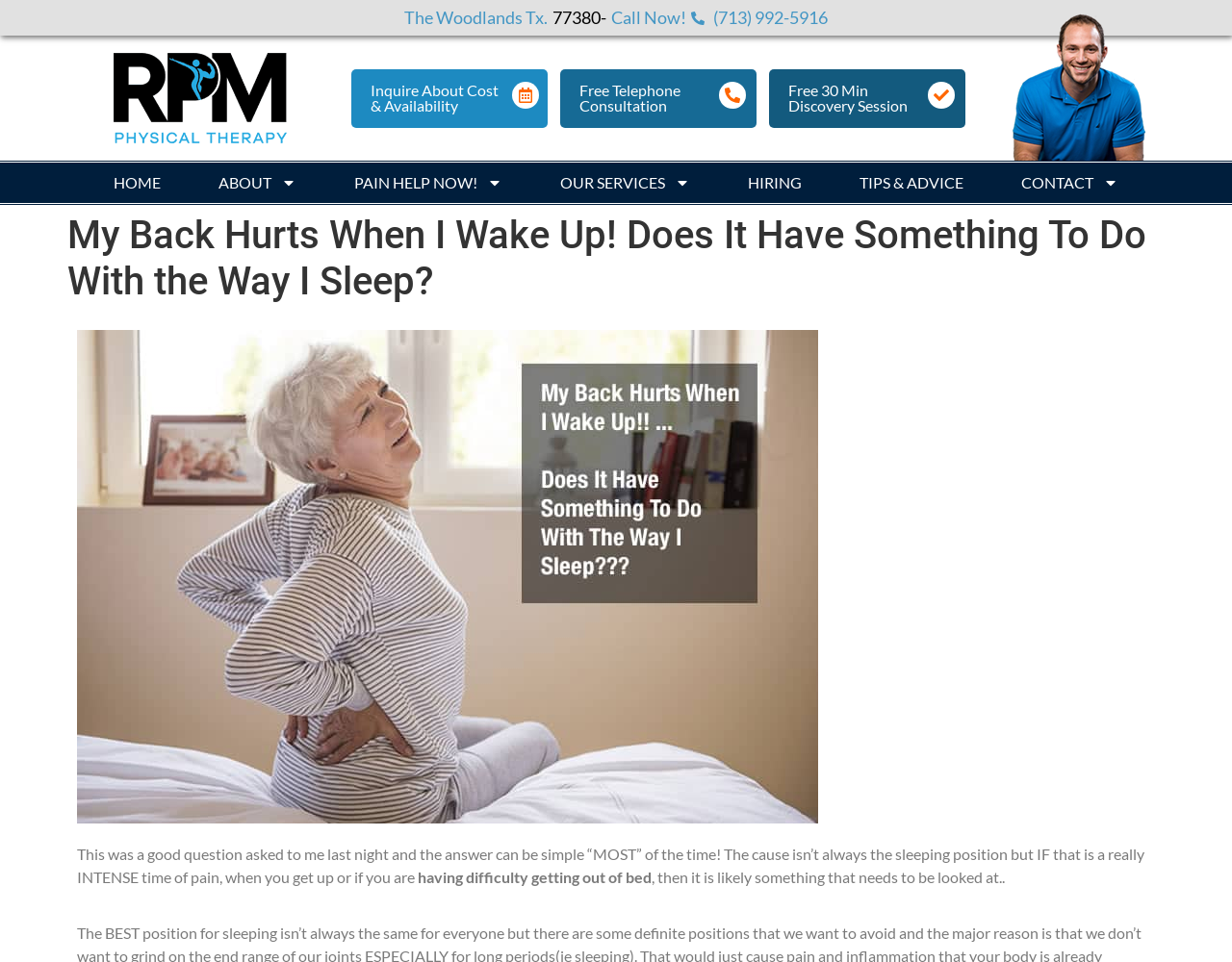Generate the text content of the main heading of the webpage.

My Back Hurts When I Wake Up! Does It Have Something To Do With the Way I Sleep?